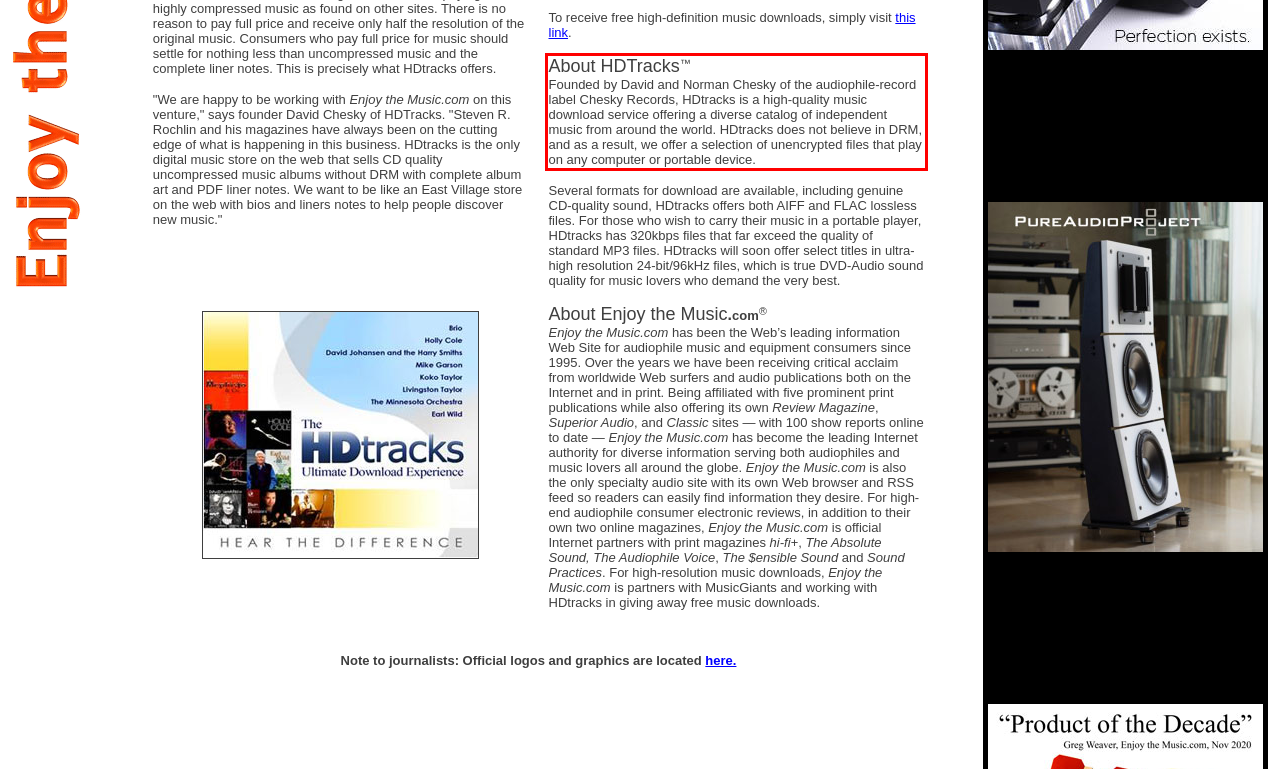Please look at the webpage screenshot and extract the text enclosed by the red bounding box.

About HDTracks™ Founded by David and Norman Chesky of the audiophile-record label Chesky Records, HDtracks is a high-quality music download service offering a diverse catalog of independent music from around the world. HDtracks does not believe in DRM, and as a result, we offer a selection of unencrypted files that play on any computer or portable device.